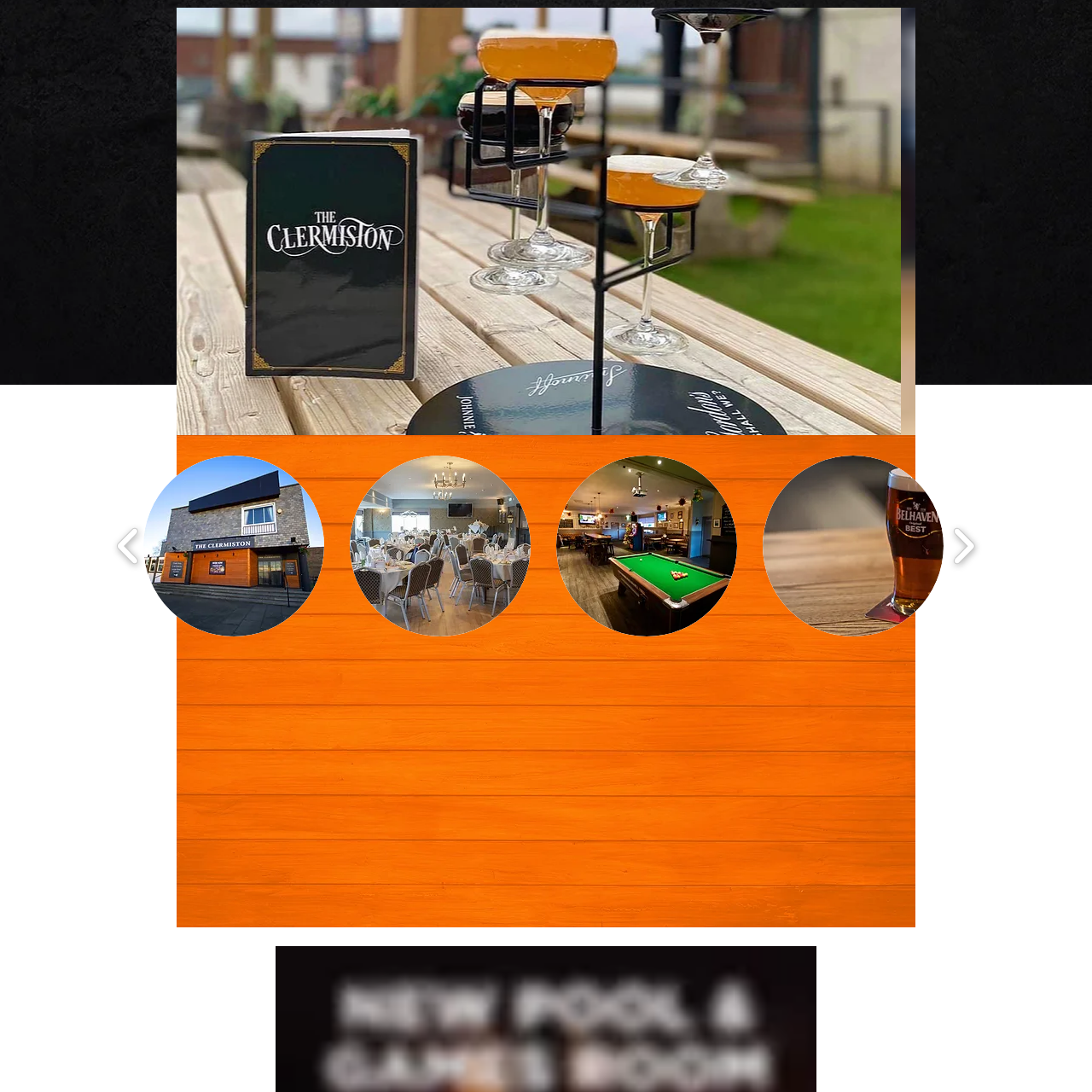Give an in-depth description of the image within the red border.

The image showcases the logo of the White Heather Bar, a pub located in Clermiston, Edinburgh. The design likely features elements reflecting traditional pub aesthetics, possibly incorporating imagery associated with Scottish culture or hospitality. This logo represents the establishment's identity, highlighting its offerings and inviting patrons to enjoy food and drinks in a warm, welcoming atmosphere. The context of the logo positions it within a broader theme of social gatherings, special events, and function bookings, emphasizing the bar's commitment to service and community engagement.